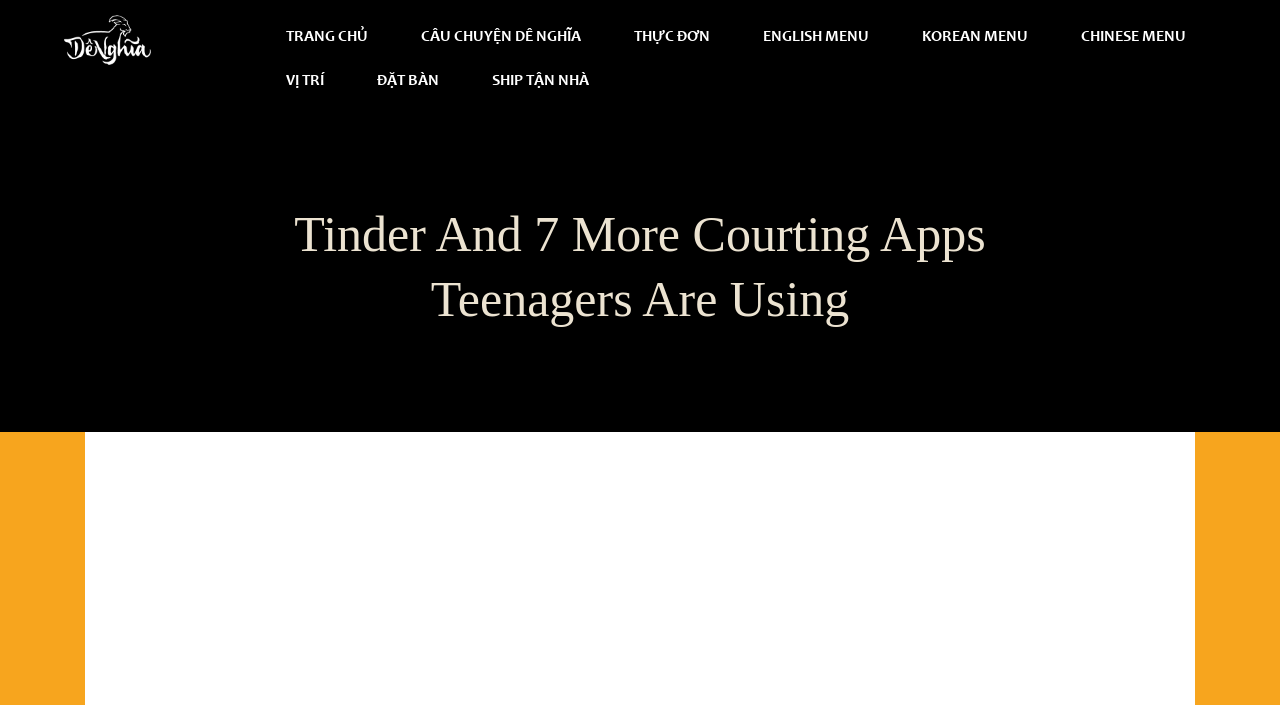Generate a thorough description of the webpage.

The webpage appears to be an article or blog post about dating apps, specifically focusing on Tinder and seven other courting apps used by teenagers. 

At the top left corner, there is a logo image with a corresponding link. Below the logo, there is a navigation menu with seven links, including "TRANG CHỦ", "CÂU CHUYỆN DÊ NGHĨA", "THỰC ĐƠN", "ENGLISH MENU", "KOREAN MENU", "CHINESE MENU", and "VỊ TRÍ", which are aligned horizontally and take up about half of the screen width. 

Below the navigation menu, there are three more links, "ĐẶT BÀN", "SHIP TẬN NHÀ", and another "VỊ TRÍ", which are also aligned horizontally and positioned below the previous set of links. 

The main content of the webpage is a heading that spans across the majority of the screen width, with the title "Tinder And 7 More Courting Apps Teenagers Are Using".